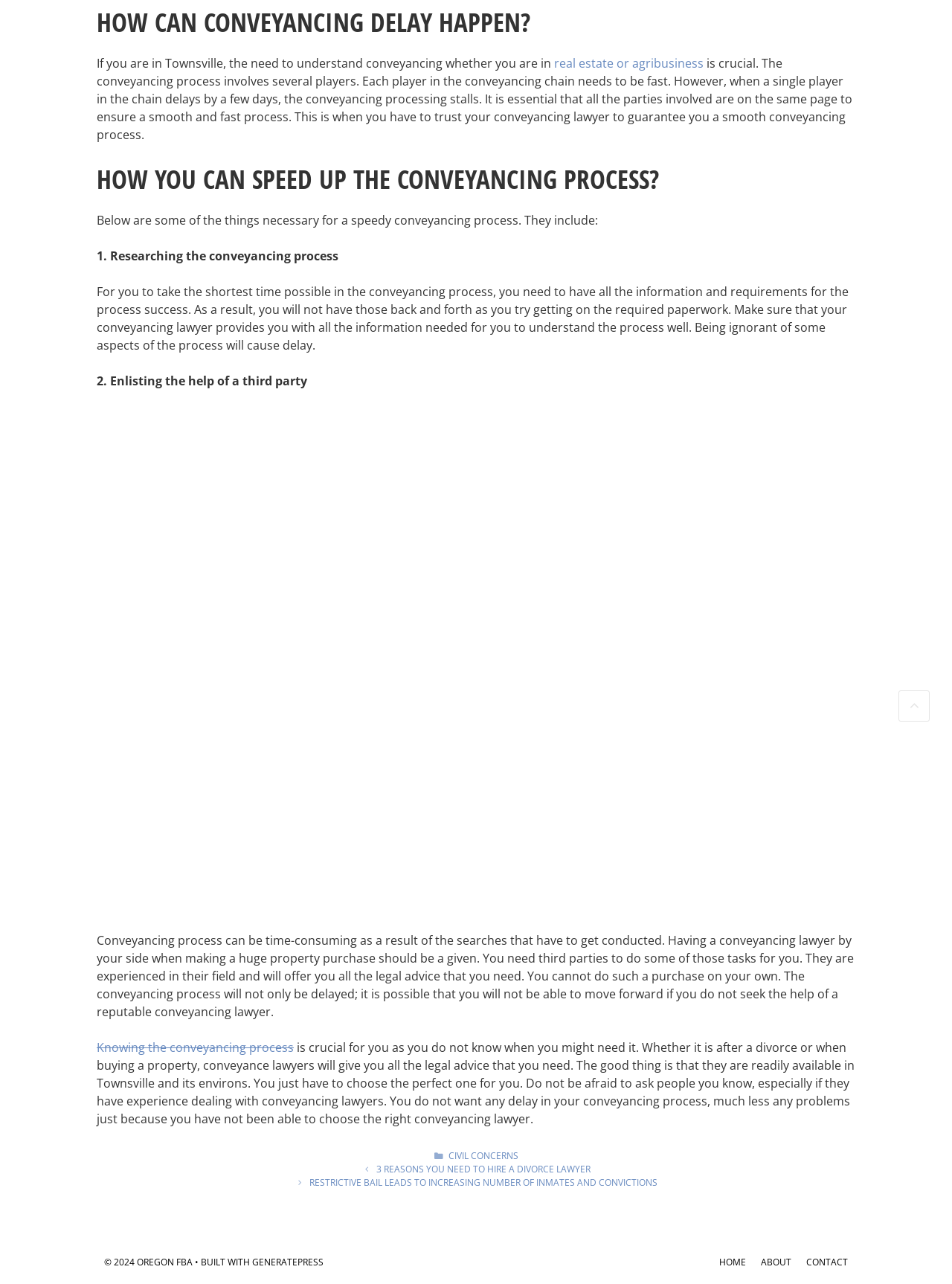Locate the bounding box coordinates of the element that should be clicked to fulfill the instruction: "Click on 'CIVIL CONCERNS'".

[0.471, 0.896, 0.544, 0.904]